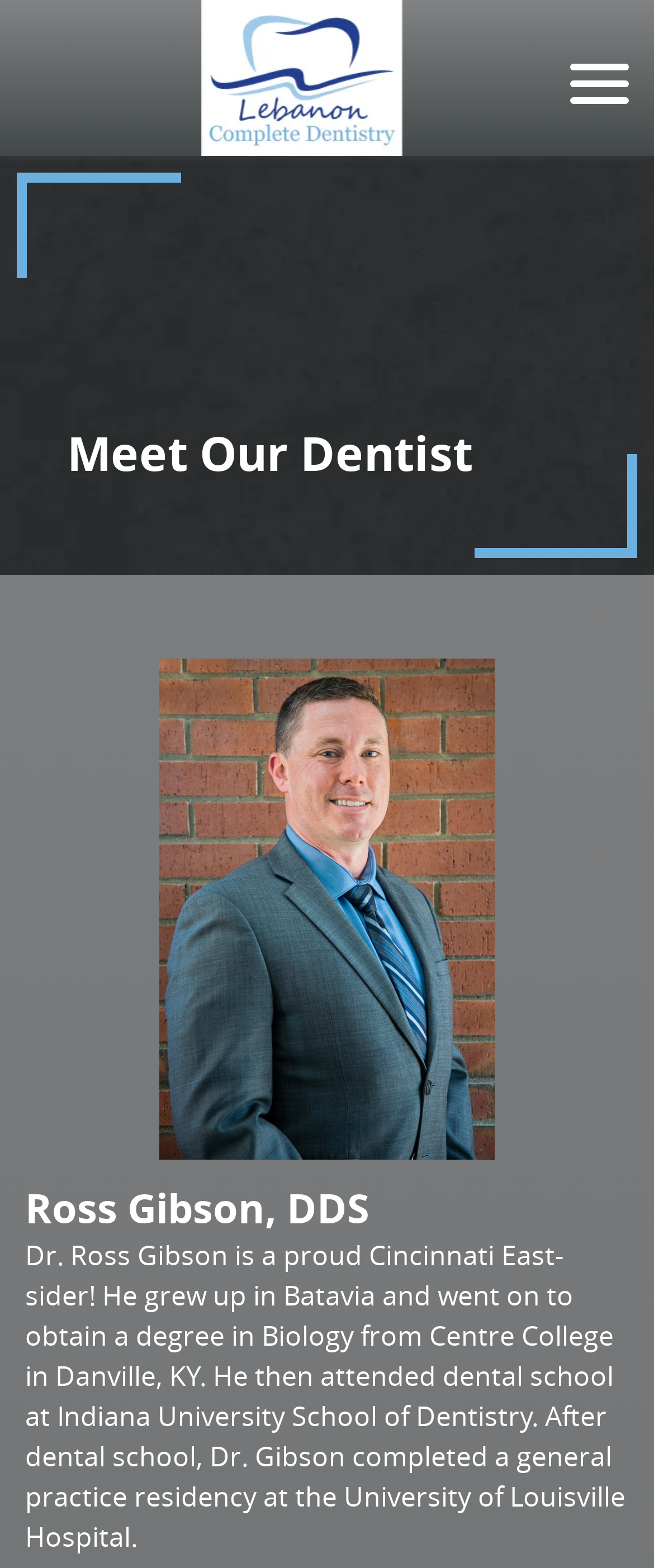Identify the bounding box coordinates necessary to click and complete the given instruction: "Request an appointment".

[0.041, 0.683, 0.959, 0.727]